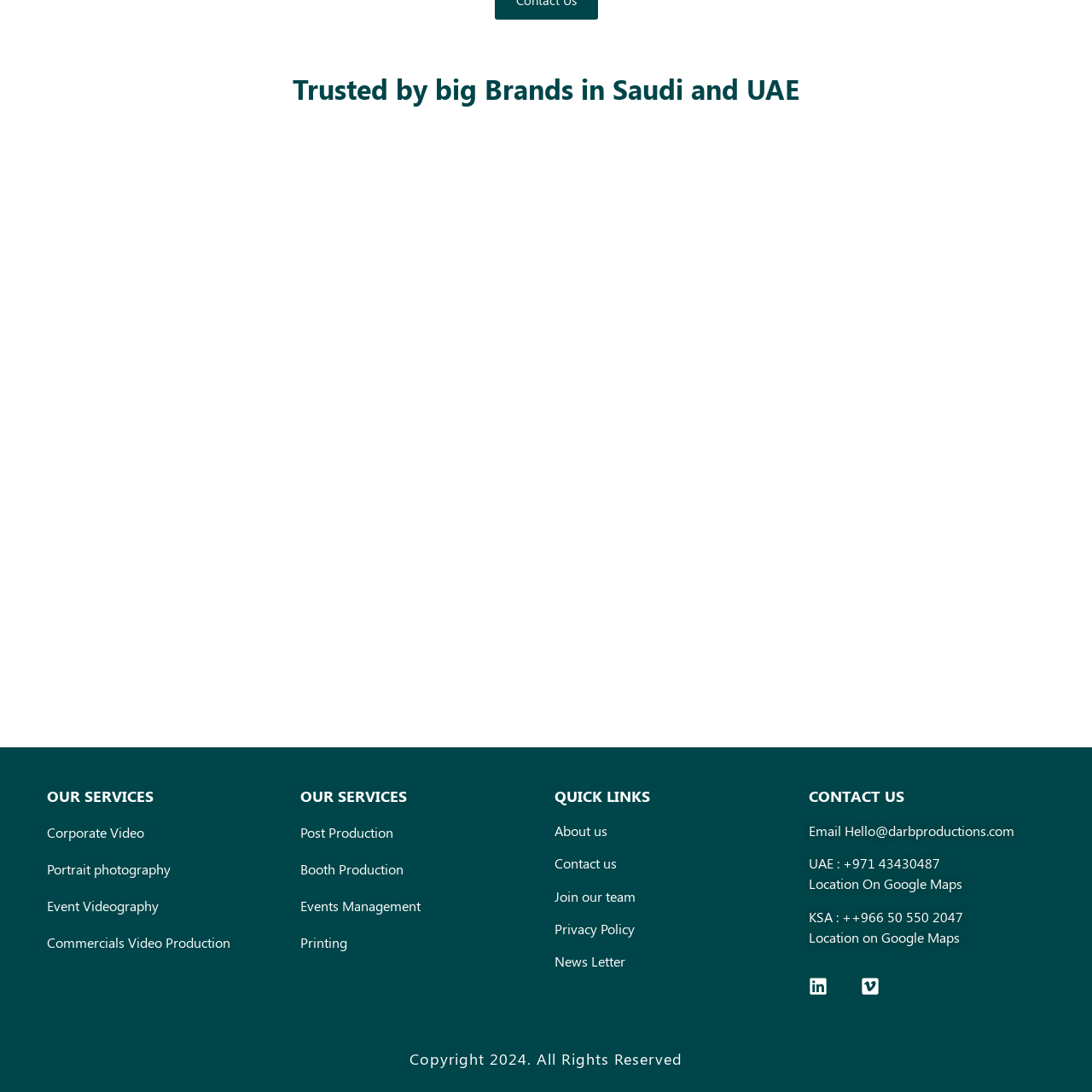Identify the bounding box for the described UI element. Provide the coordinates in (top-left x, top-left y, bottom-right x, bottom-right y) format with values ranging from 0 to 1: Vimeo

[0.788, 0.895, 0.805, 0.912]